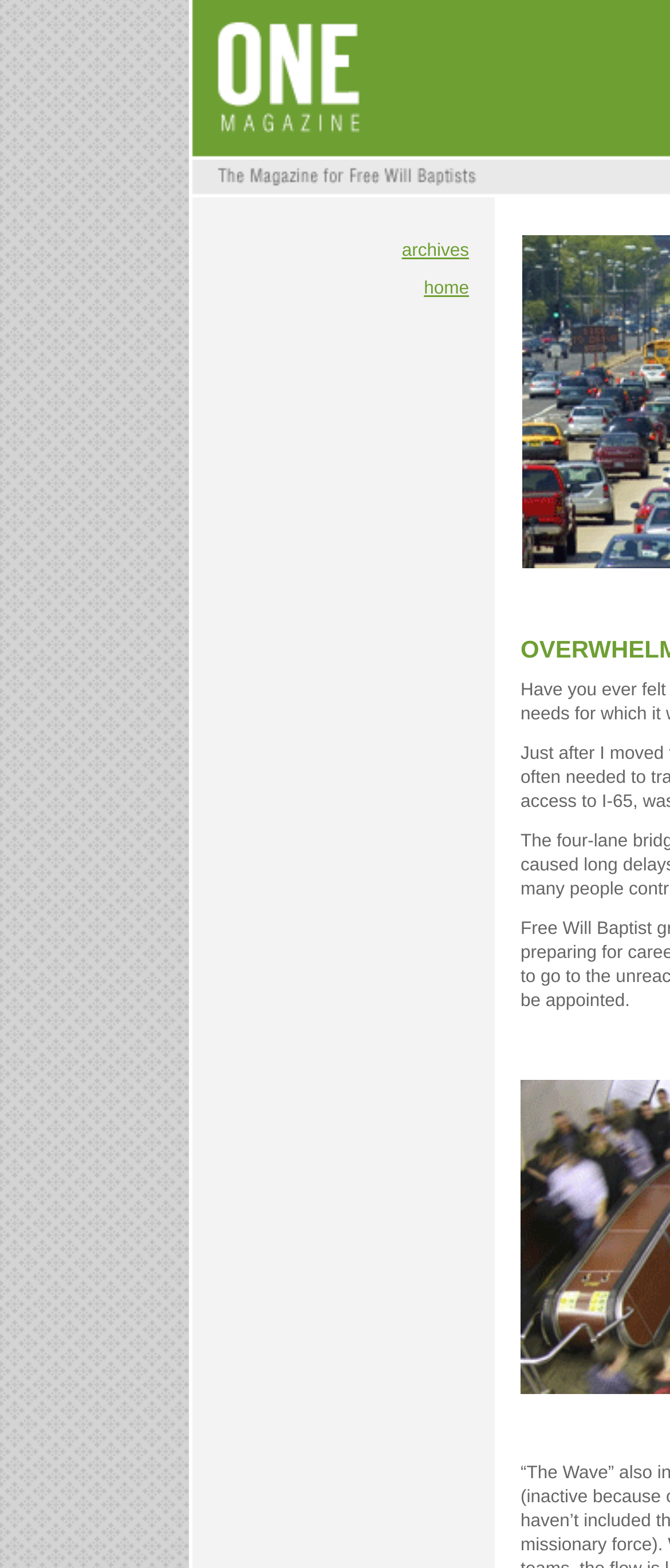What is the first menu item?
Using the screenshot, give a one-word or short phrase answer.

archives